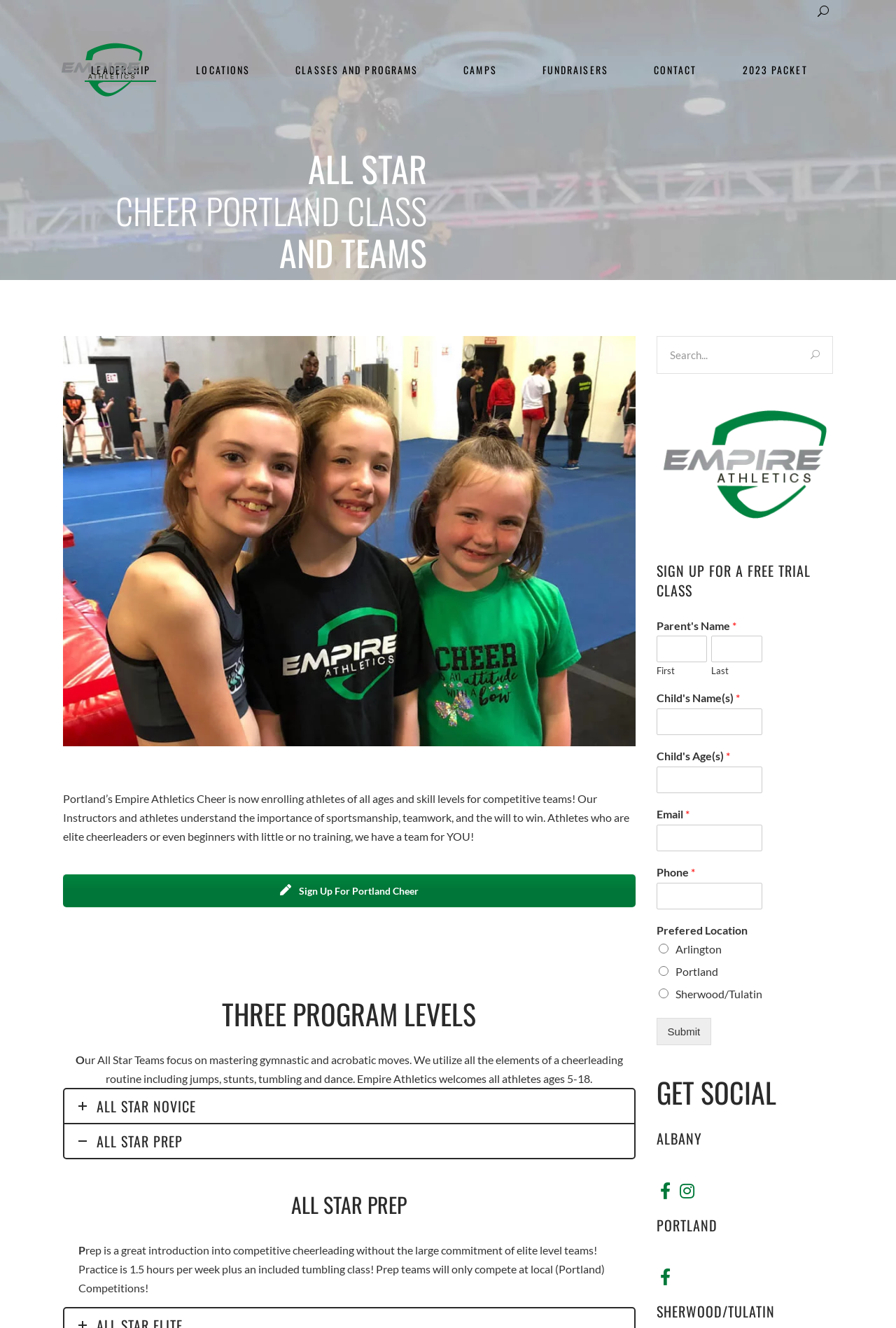Provide the bounding box coordinates of the HTML element this sentence describes: "Camps".

[0.492, 0.0, 0.579, 0.105]